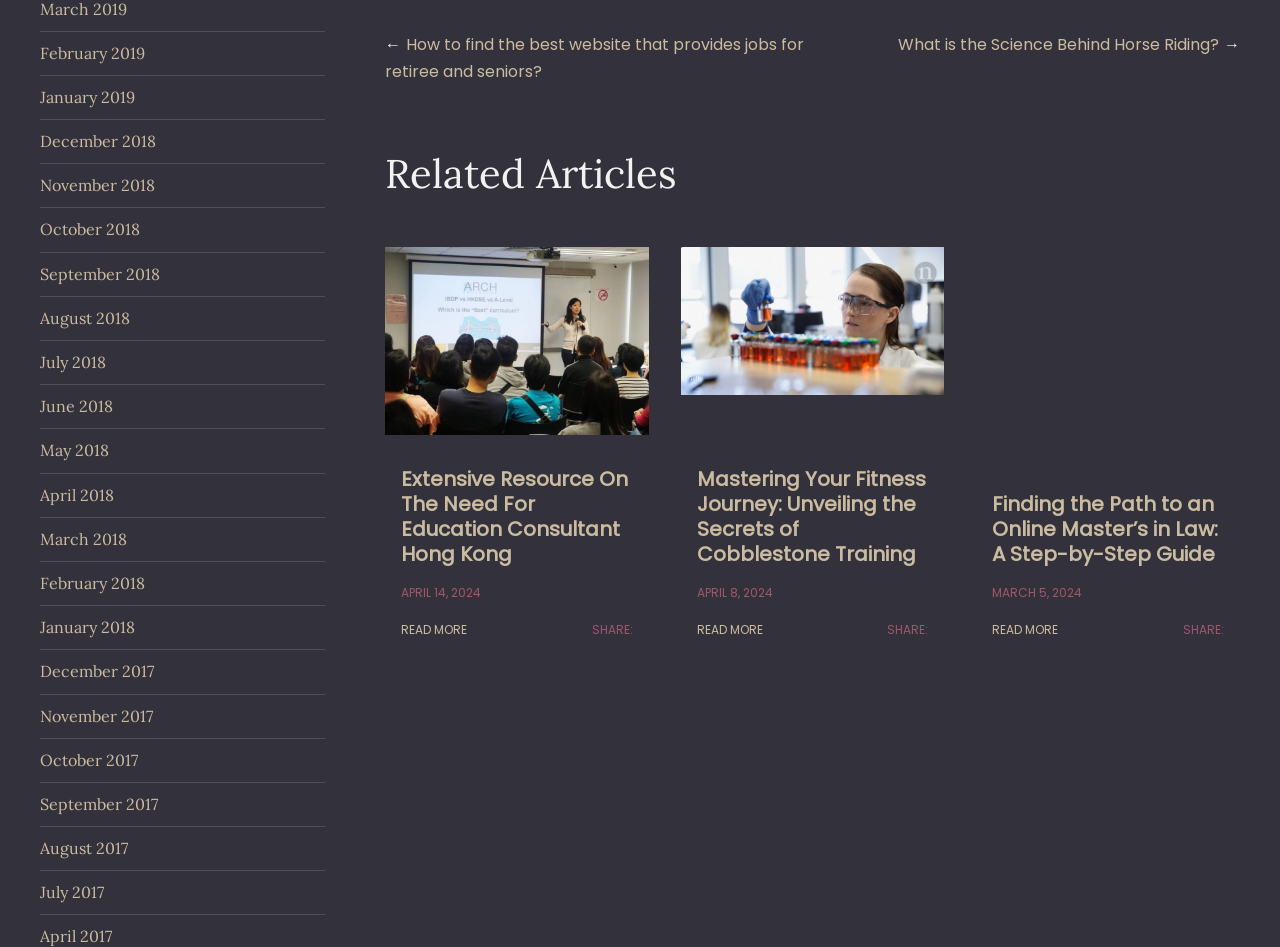Identify the bounding box coordinates of the region that should be clicked to execute the following instruction: "Print the current page".

None